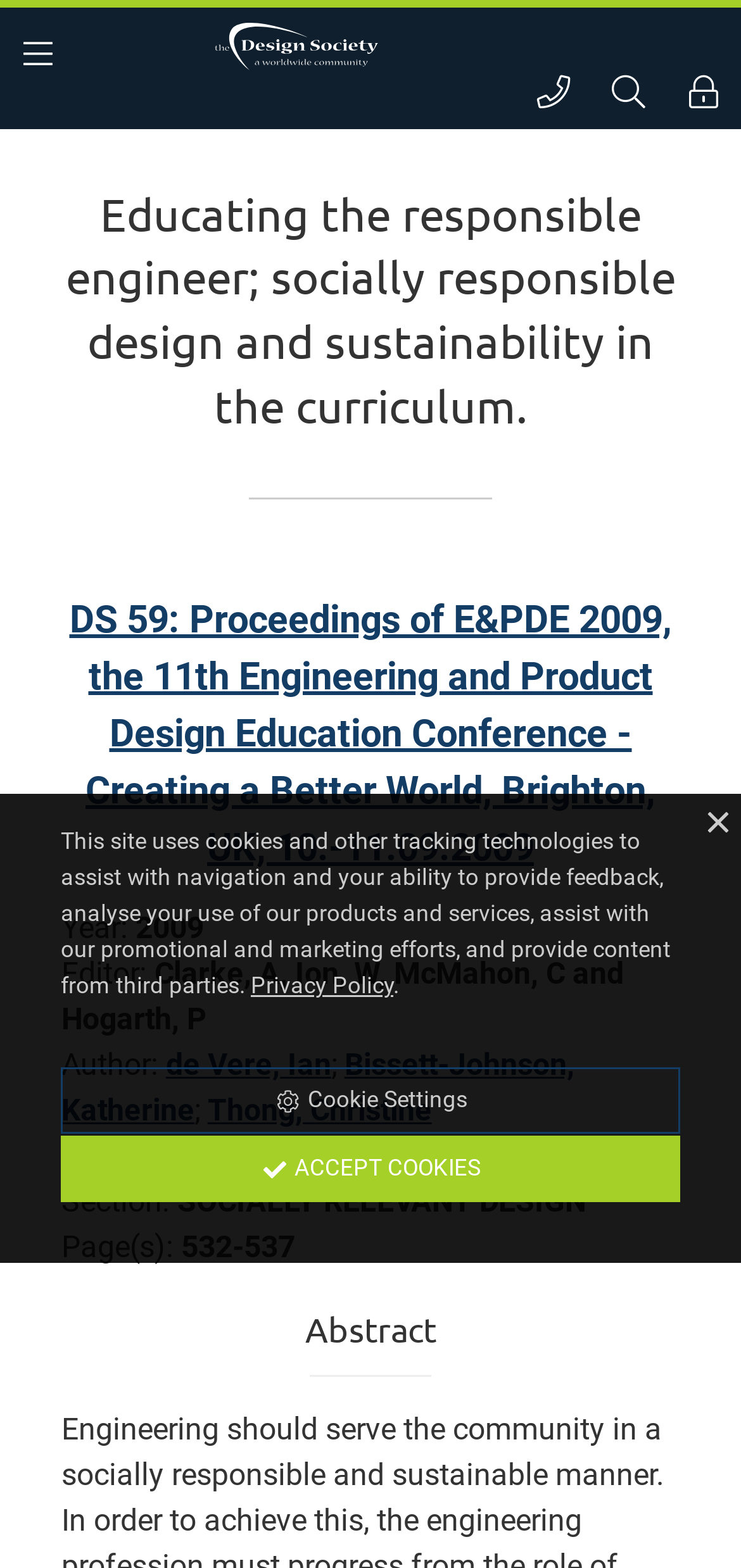From the webpage screenshot, predict the bounding box coordinates (top-left x, top-left y, bottom-right x, bottom-right y) for the UI element described here: de Vere, Ian

[0.224, 0.667, 0.447, 0.691]